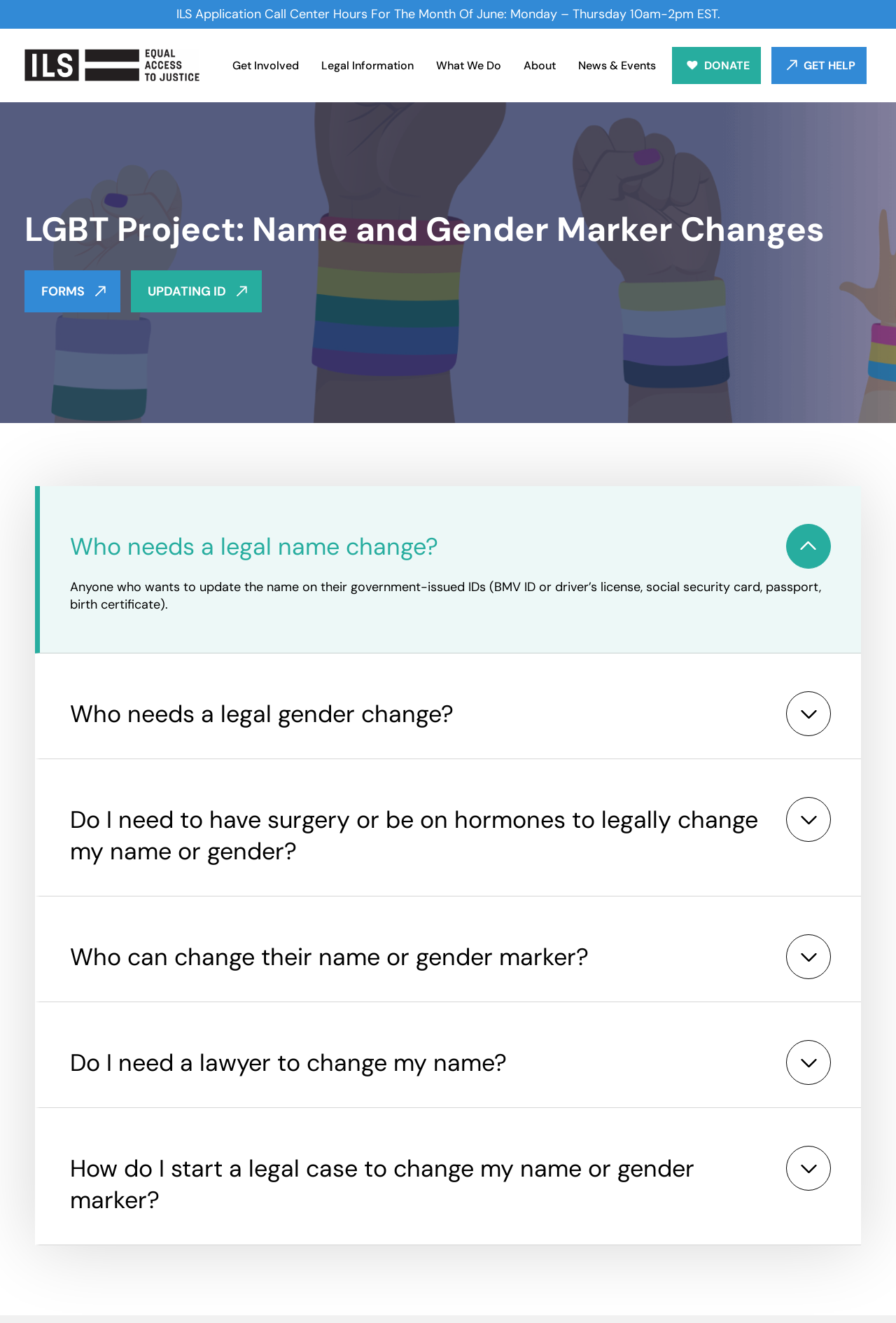Identify the bounding box for the element characterized by the following description: "alt="Indiana Legal Services, Inc. (ILS)"".

[0.027, 0.037, 0.223, 0.062]